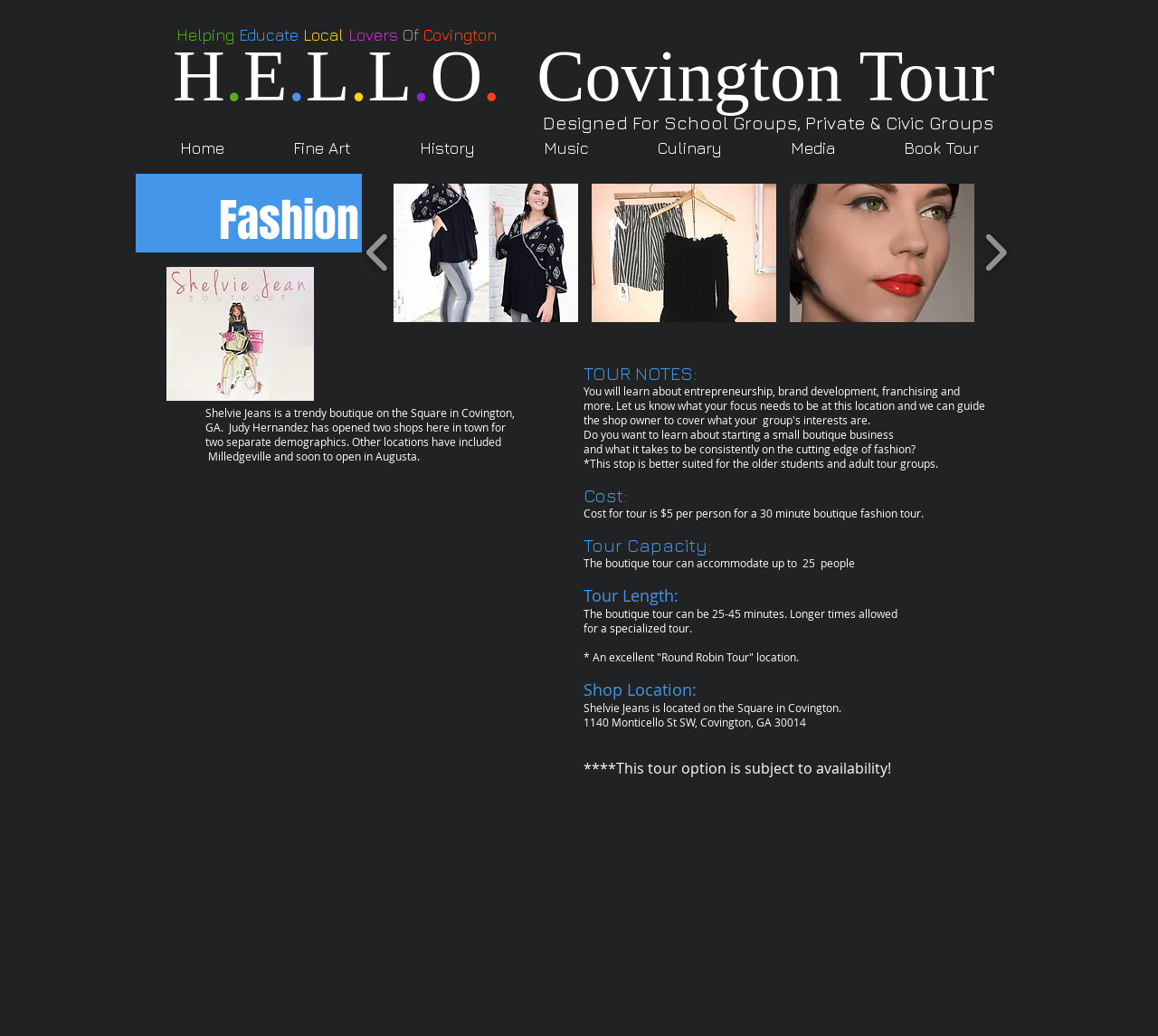What is the duration of the boutique tour?
Please provide an in-depth and detailed response to the question.

I found the answer by reading the StaticText element with the text 'The boutique tour can be 25-45 minutes. Longer times allowed for a specialized tour.'